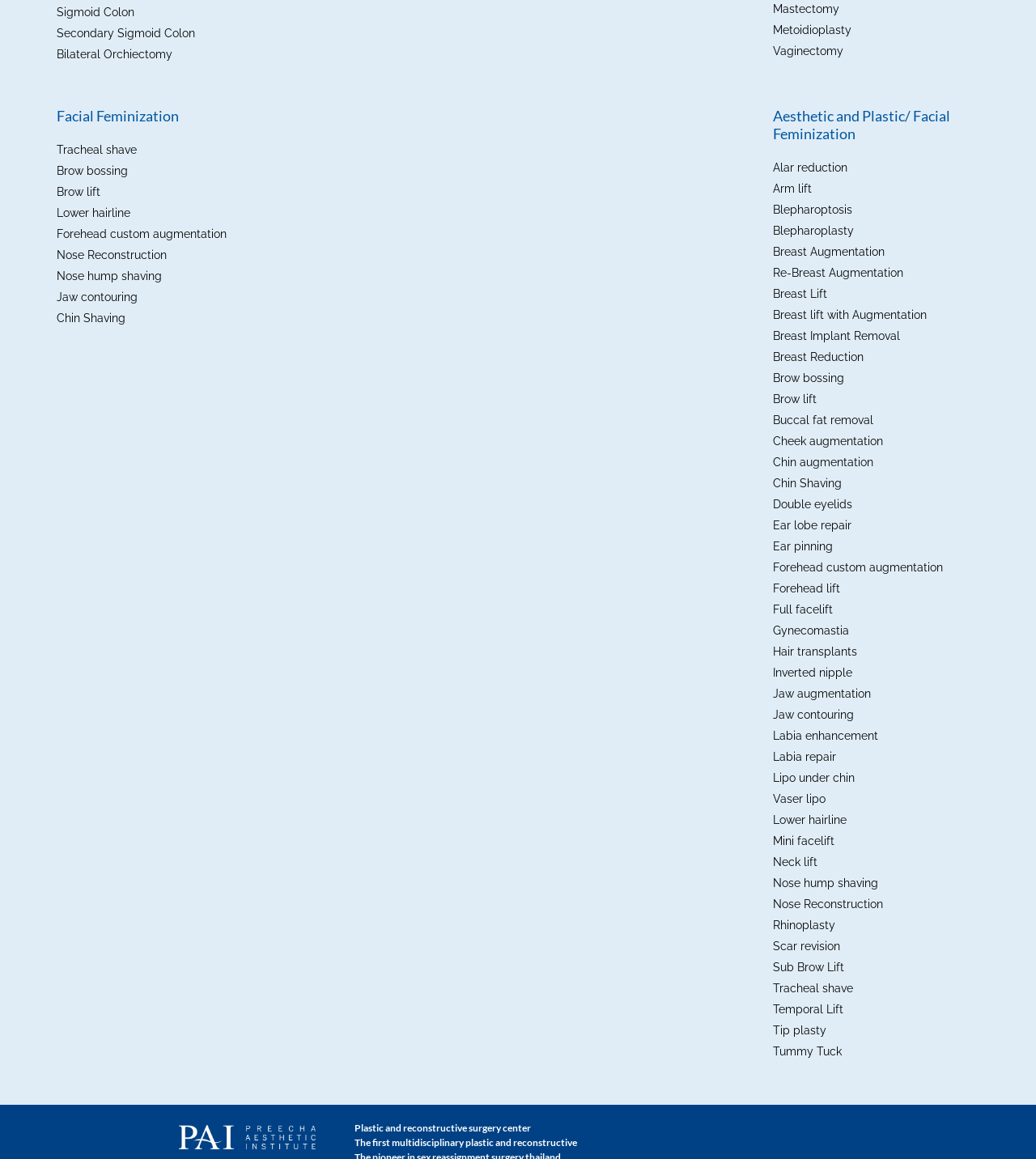Answer in one word or a short phrase: 
What is the location of the image on the webpage?

Bottom right